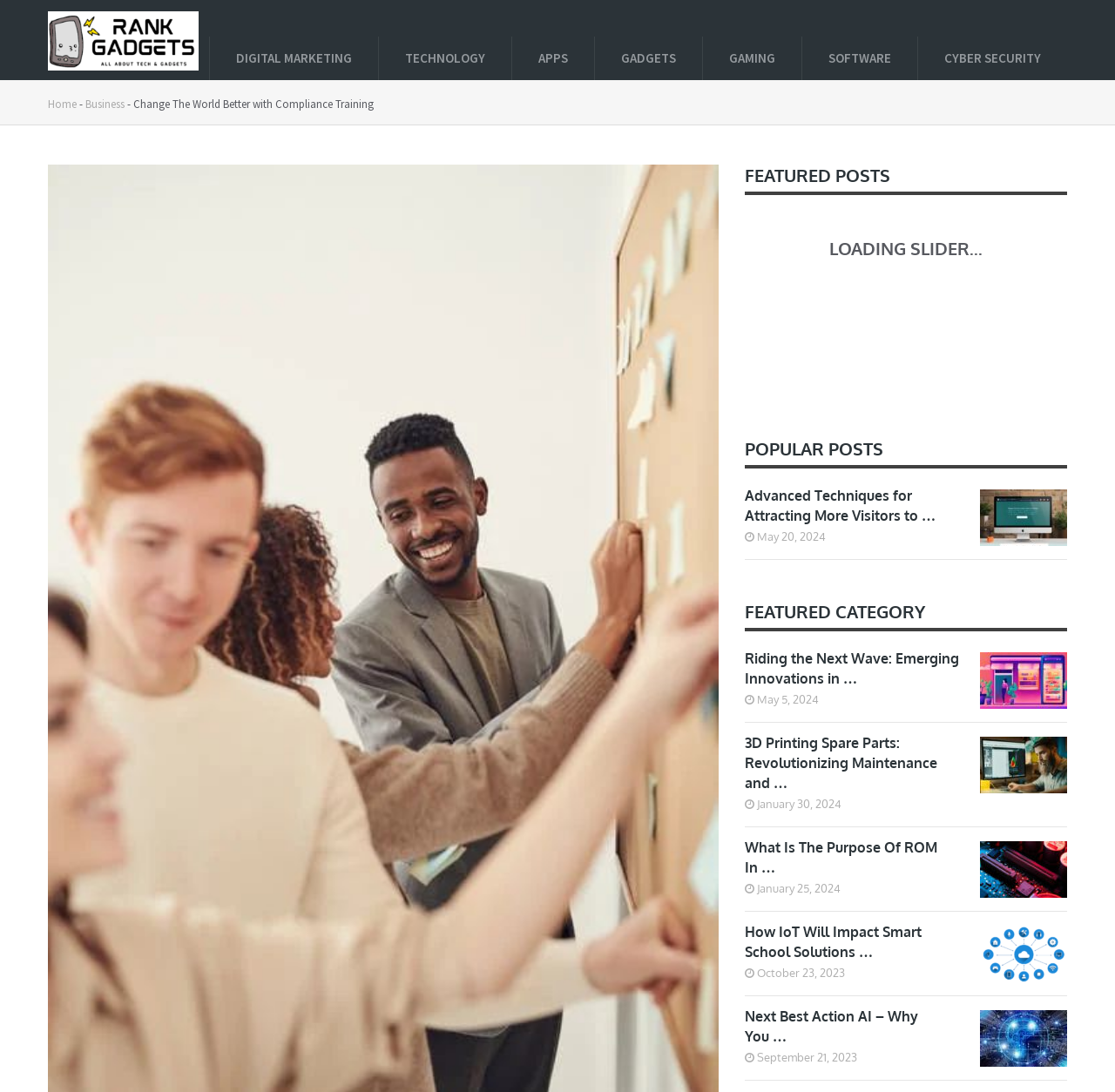What is the purpose of the breadcrumbs navigation?
Please utilize the information in the image to give a detailed response to the question.

The breadcrumbs navigation is a common web design pattern used to help users navigate through a website. In this webpage, the breadcrumbs navigation is located below the website's logo and has a bounding box coordinate of [0.043, 0.085, 0.957, 0.11]. It consists of links to the 'Home' and 'Business' pages, indicating the current location of the user within the website.